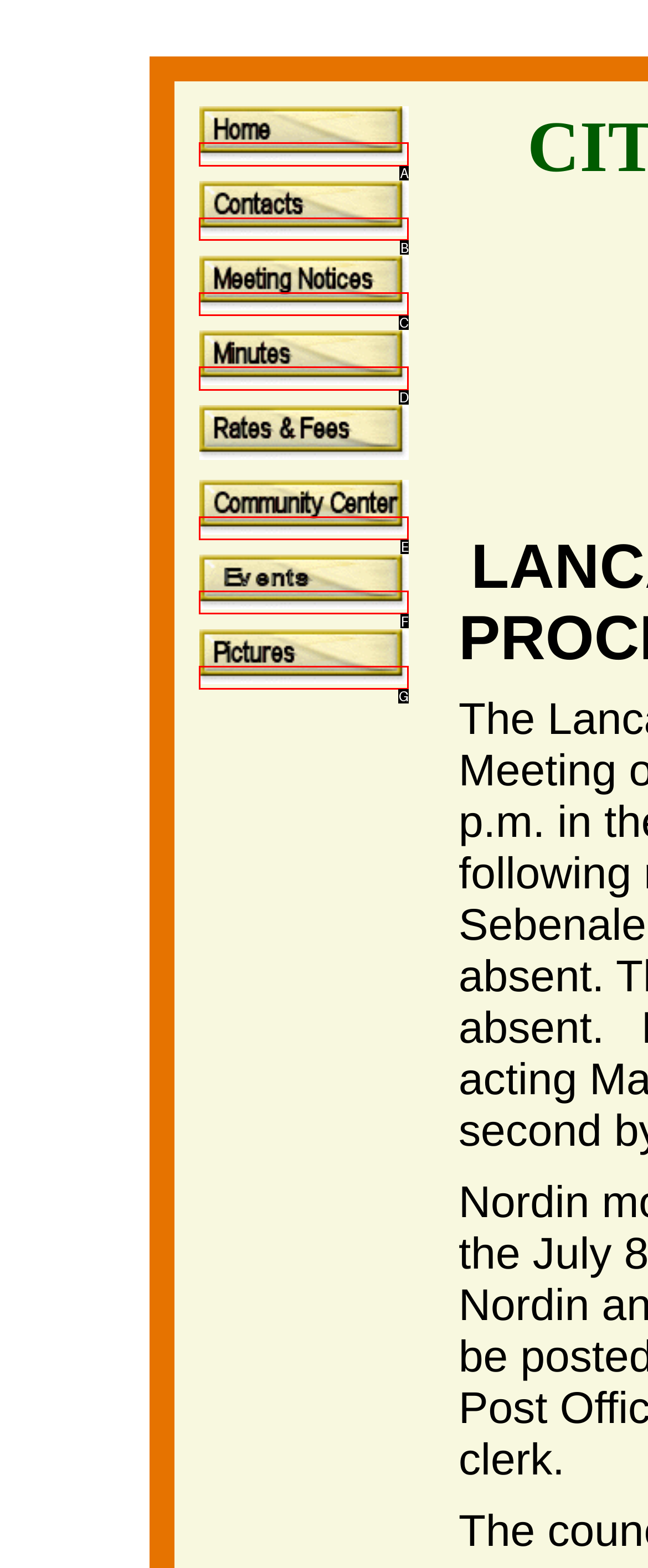Given the description: alt="Events", select the HTML element that matches it best. Reply with the letter of the chosen option directly.

F